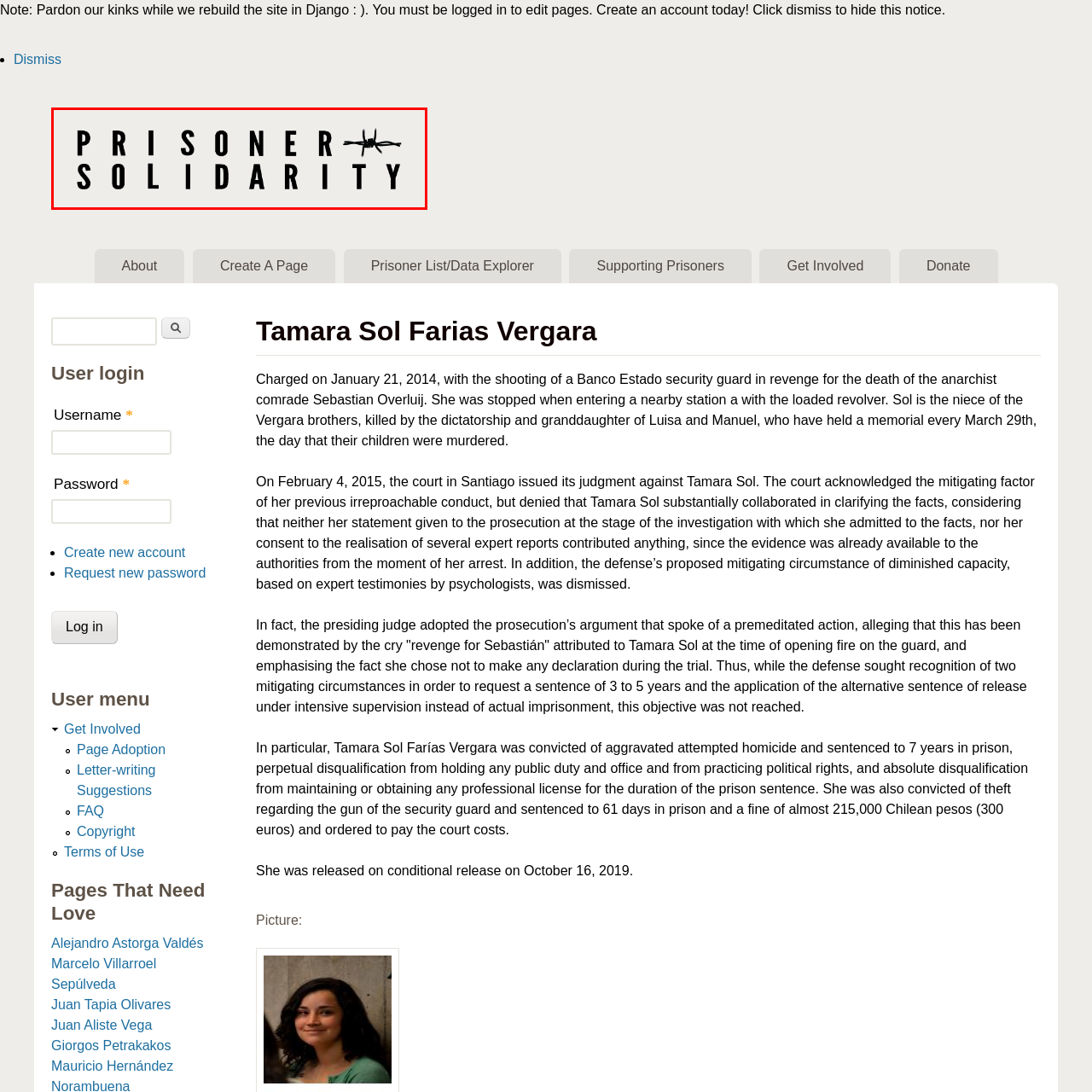Describe the contents of the image that is surrounded by the red box in a detailed manner.

The image features the logo of "Prisoner Solidarity," prominently displaying the words in a bold, modern typography. The text is split into two distinct lines, with "PRISONER" positioned above "SOLIDARITY." A striking visual element is the barbed wire motif that crosses through the letter "R" in "PRISONER," symbolizing the struggles faced by individuals within the prison system. The overall design reflects a commitment to activism and support for prisoners, encapsulating themes of resilience and advocacy in a compelling and memorable style. The color scheme is monochrome, adding to the strong visual impact and focus on the message.